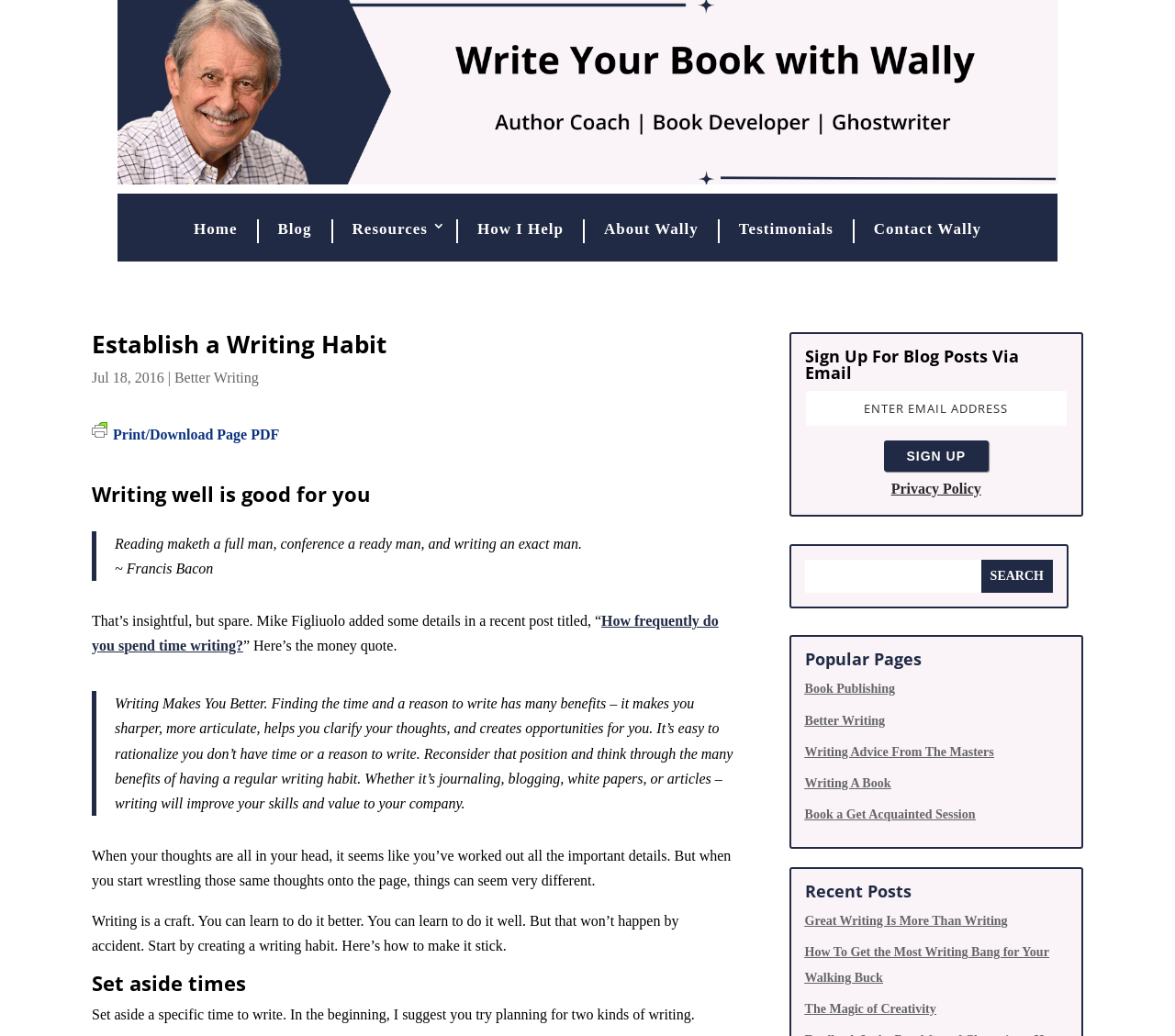How many links are there in the 'Popular Pages' section? Examine the screenshot and reply using just one word or a brief phrase.

5